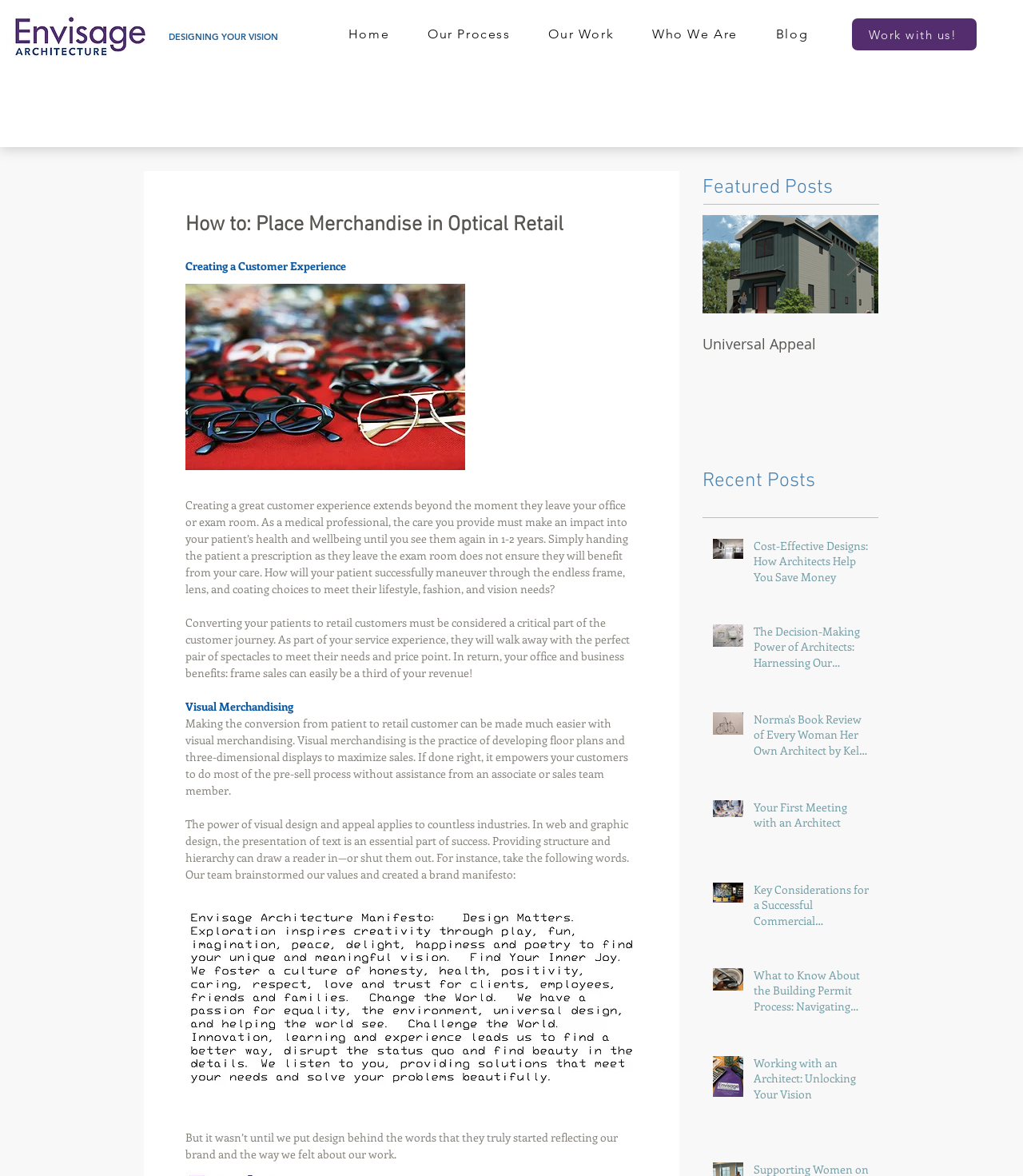Please provide the bounding box coordinates in the format (top-left x, top-left y, bottom-right x, bottom-right y). Remember, all values are floating point numbers between 0 and 1. What is the bounding box coordinate of the region described as: Blog

[0.743, 0.016, 0.805, 0.044]